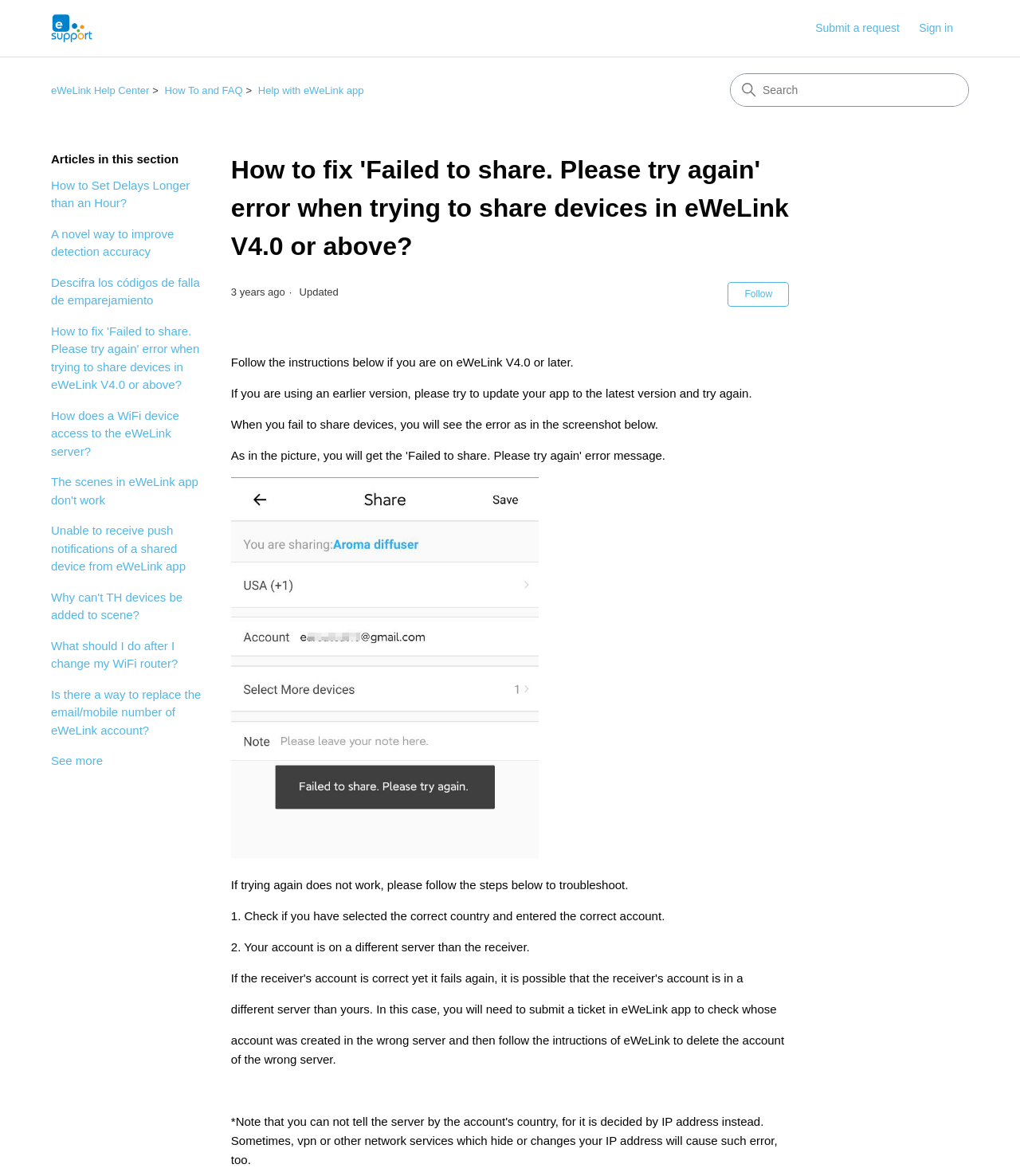Please identify and generate the text content of the webpage's main heading.

How to fix 'Failed to share. Please try again' error when trying to share devices in eWeLink V4.0 or above?